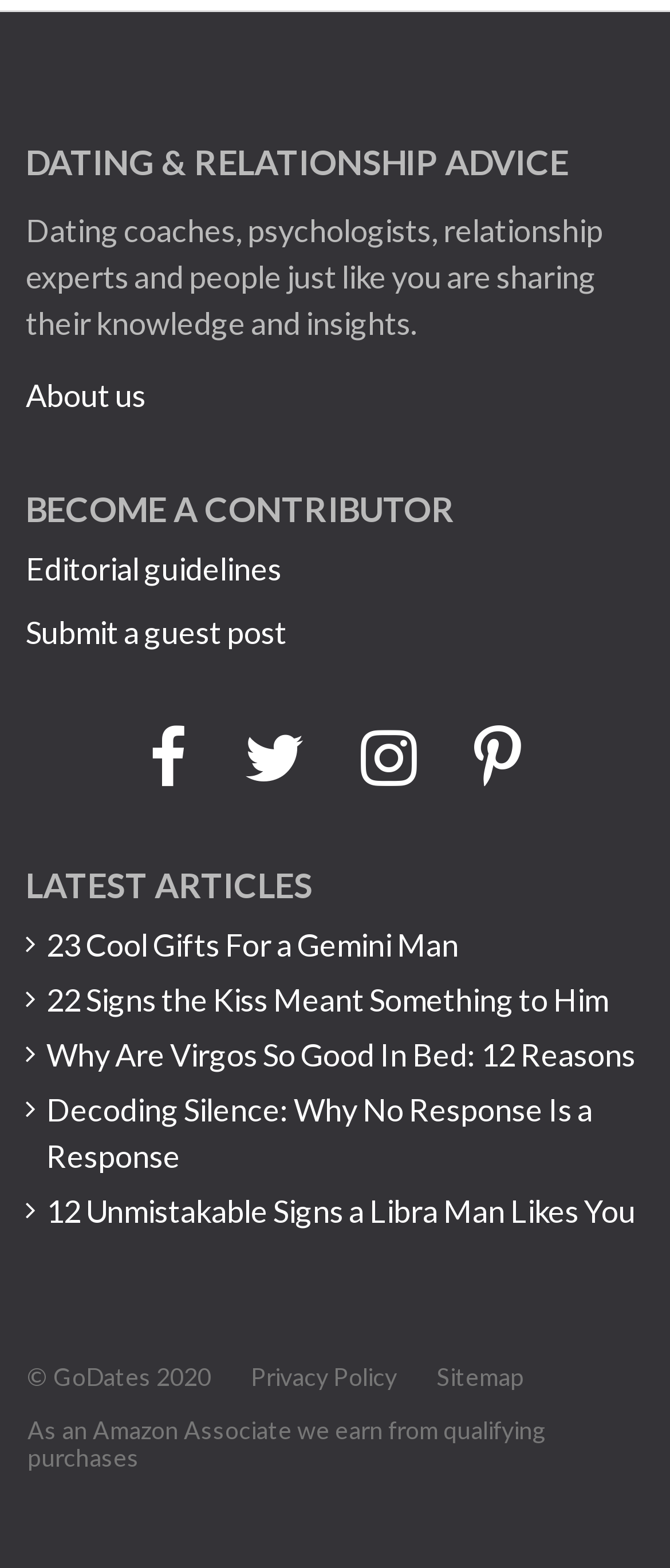Using the details from the image, please elaborate on the following question: What is the purpose of the 'BECOME A CONTRIBUTOR' section?

The 'BECOME A CONTRIBUTOR' section contains links to 'Editorial guidelines' and 'Submit a guest post', which suggests that the purpose of this section is to provide information and resources for individuals who want to contribute to the website by submitting guest posts.